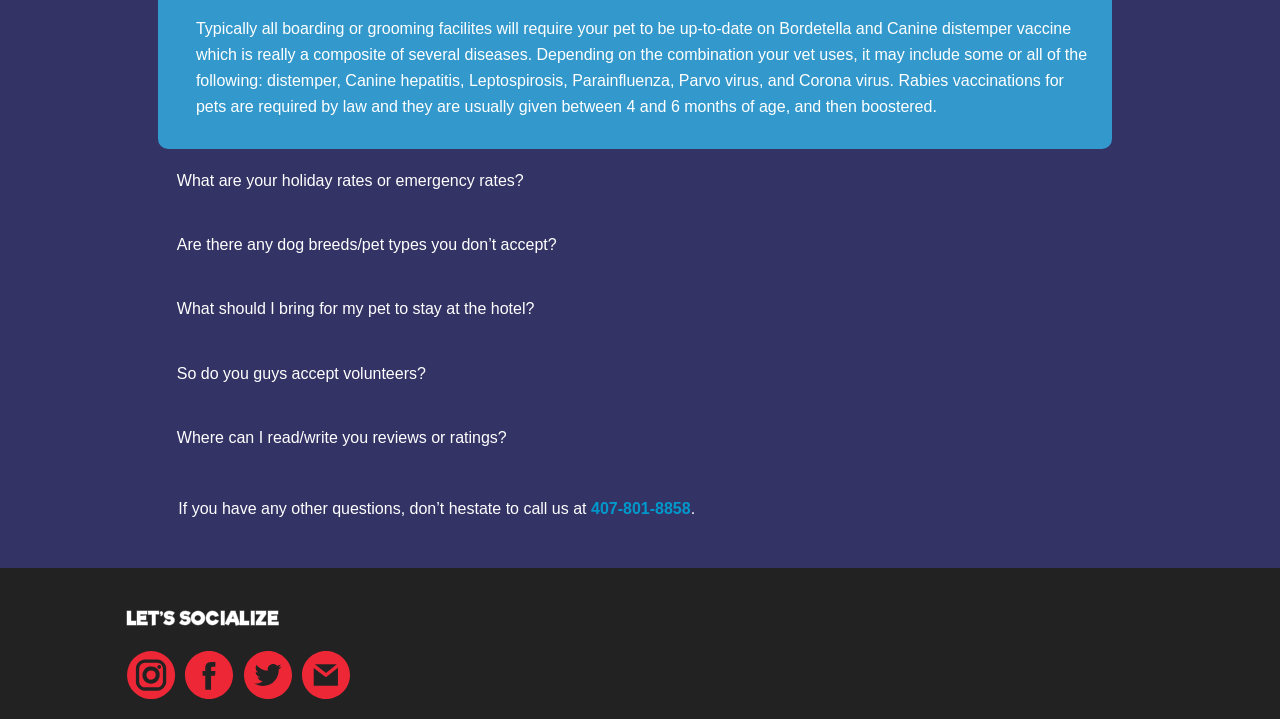Examine the image carefully and respond to the question with a detailed answer: 
What should I bring for my pet's stay?

According to the webpage, I should bring proof of rabies, bordatella, and parvovirus vaccinations, as well as properly portioned bags of food for my pet's stay. Alternatively, the hotel can provide food for a $2/day charge.